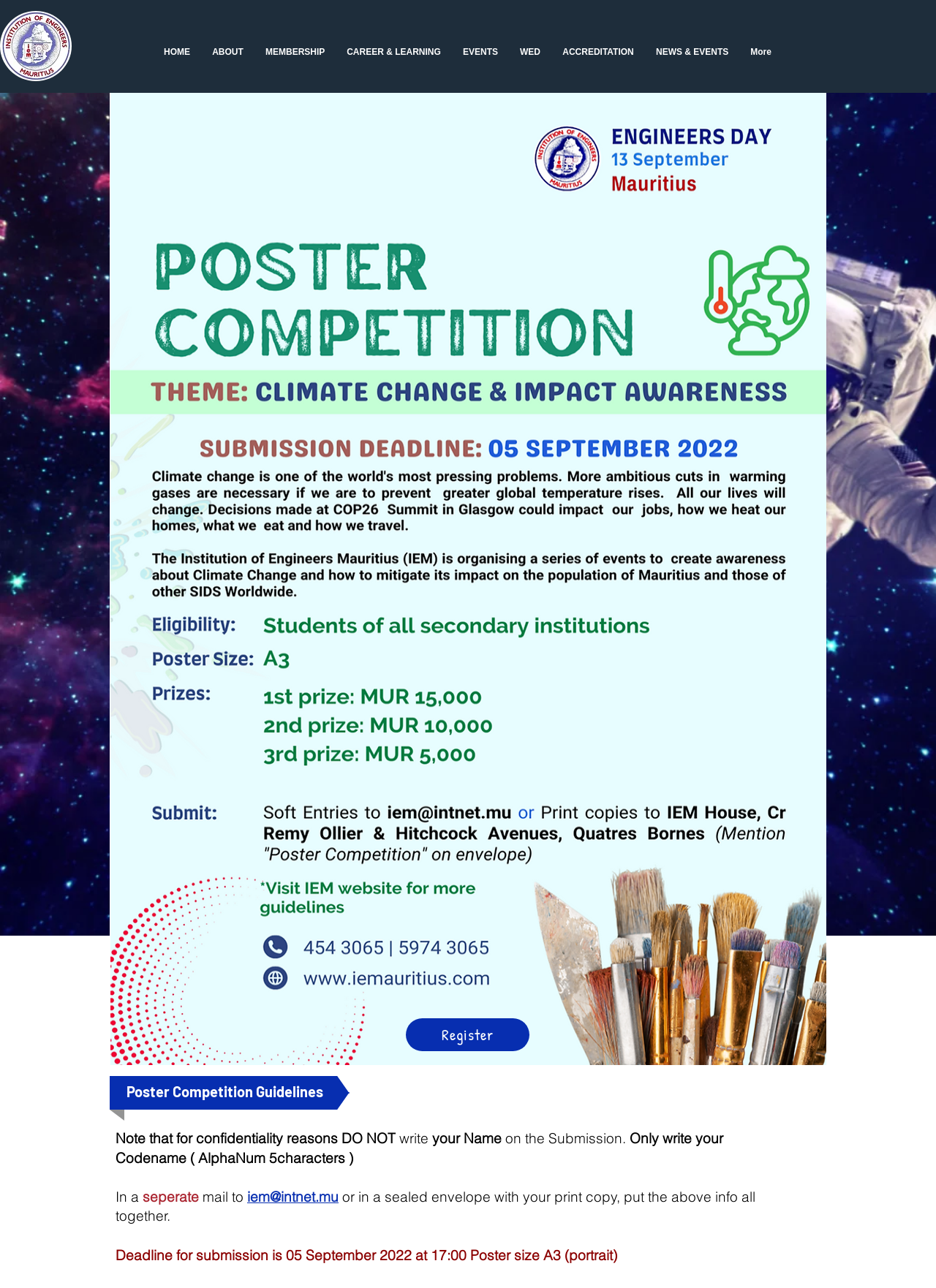Find the bounding box coordinates for the area that must be clicked to perform this action: "Click the 'Register' button".

[0.434, 0.791, 0.566, 0.816]